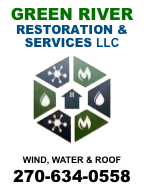What is the phone number provided for inquiries?
Examine the image and give a concise answer in one word or a short phrase.

270-634-0558